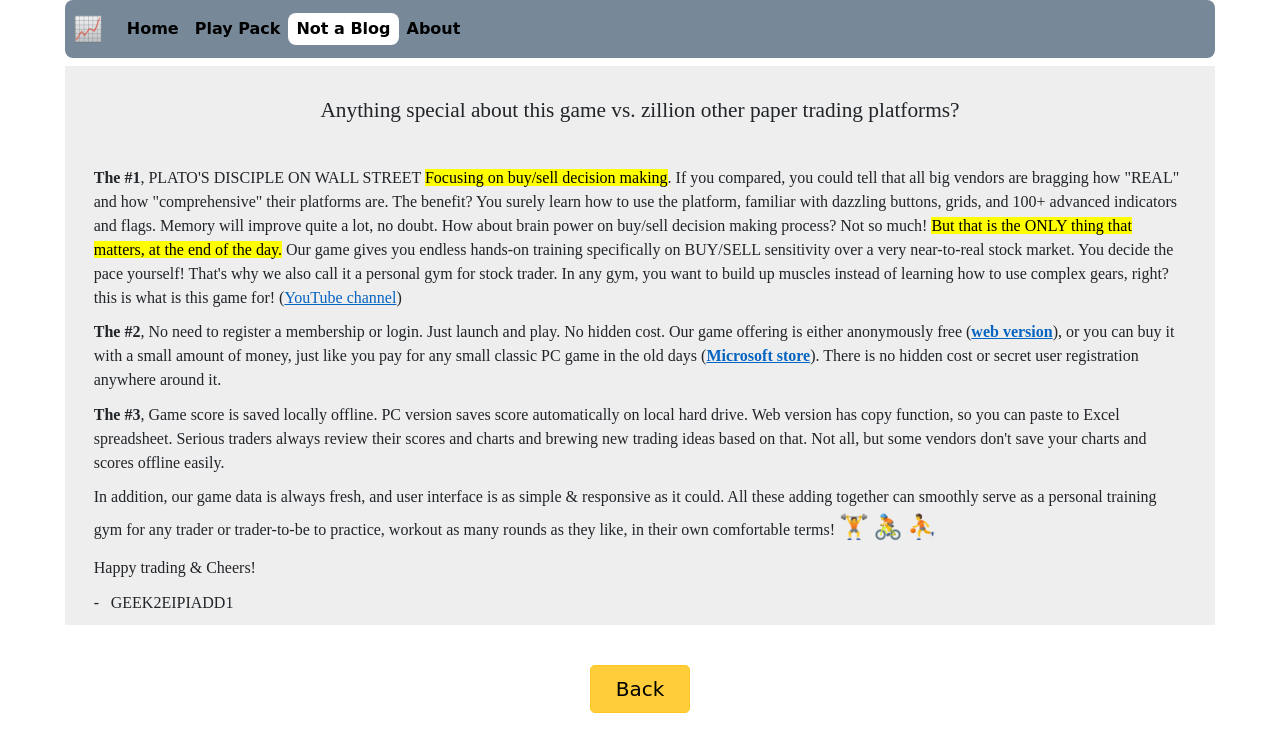What is the main focus of the game?
Answer the question with a thorough and detailed explanation.

The webpage emphasizes that the game focuses on buy/sell decision making, which is the most important aspect of trading. This is mentioned in the text 'Focusing on buy/sell decision making' and is highlighted as the key benefit of the game.